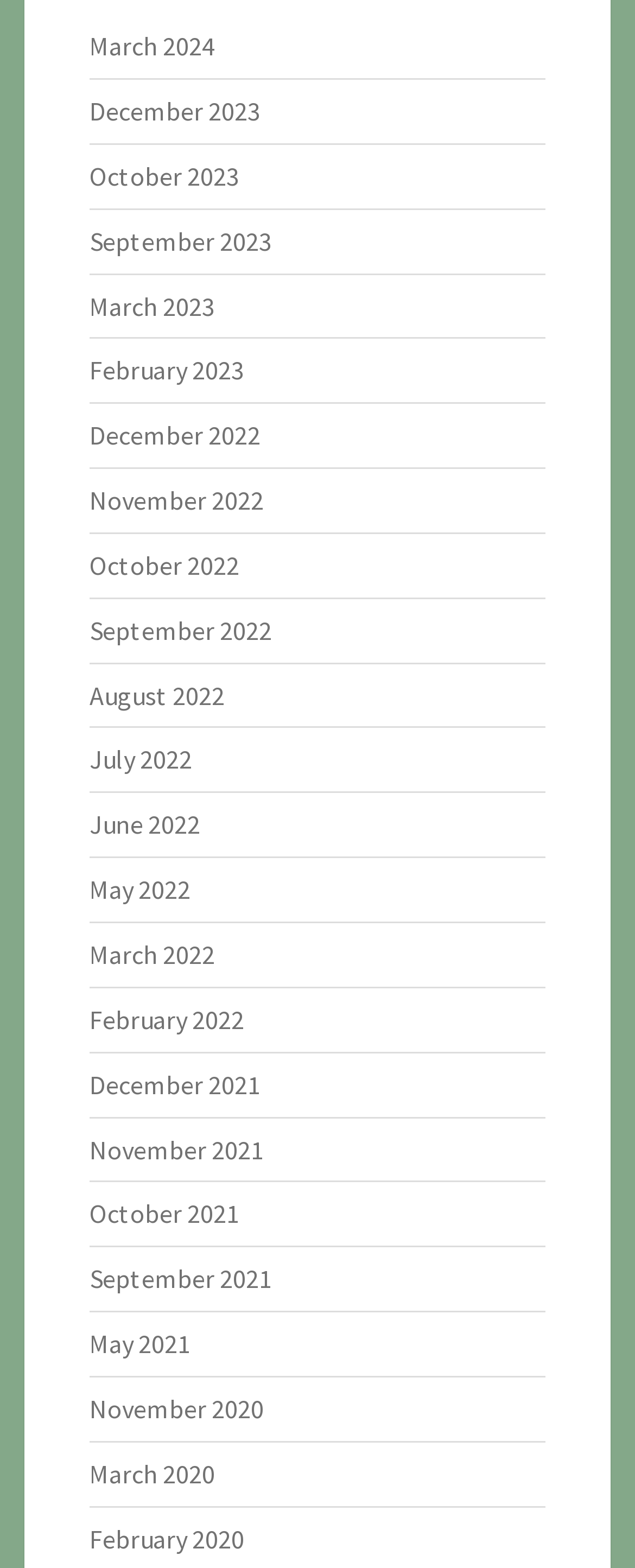What is the bounding box coordinate of the 'December 2022' link?
Please use the visual content to give a single word or phrase answer.

[0.141, 0.267, 0.41, 0.288]